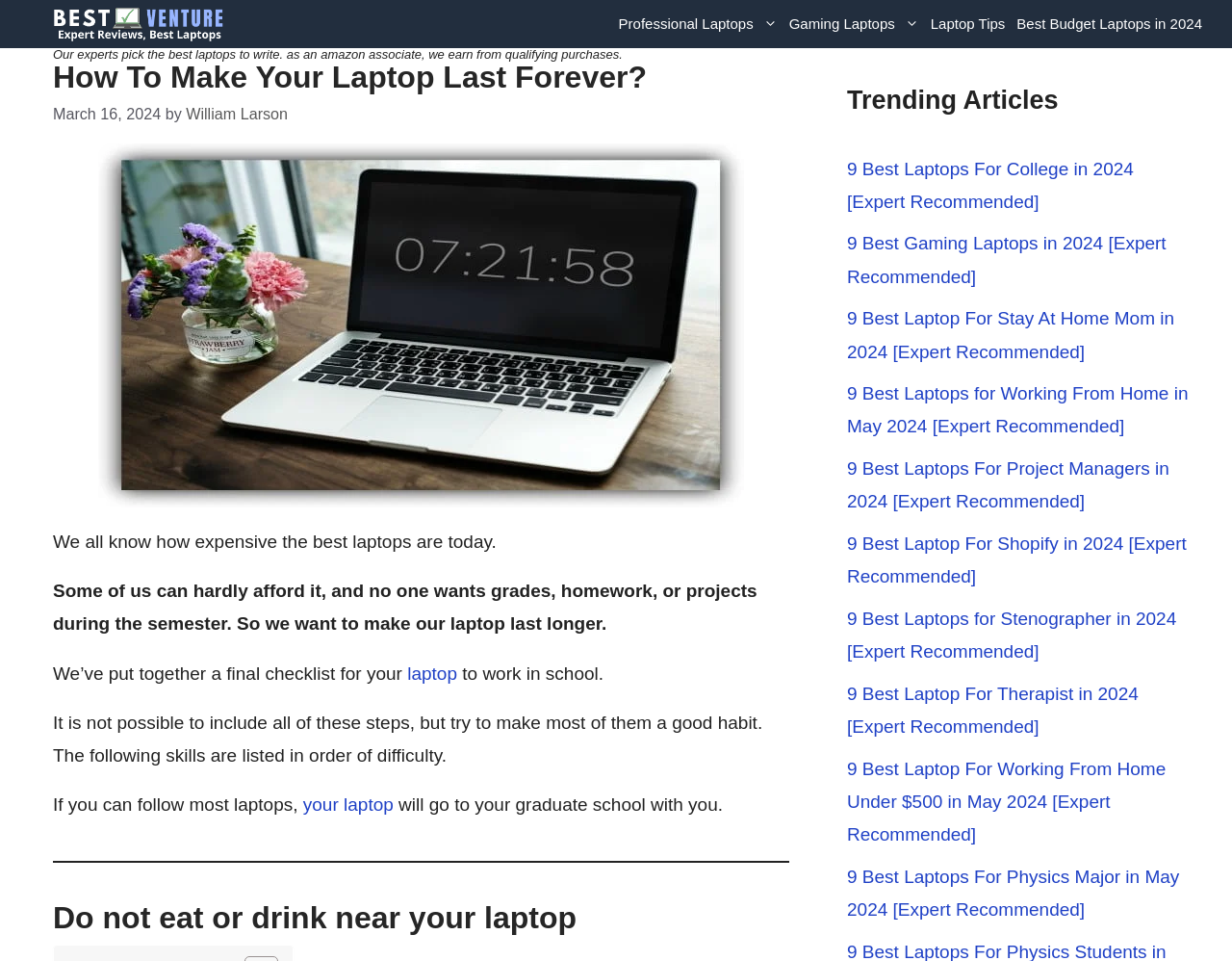Find the bounding box coordinates of the element you need to click on to perform this action: 'Click on the 'Best Laptops Venture' link'. The coordinates should be represented by four float values between 0 and 1, in the format [left, top, right, bottom].

[0.043, 0.013, 0.184, 0.034]